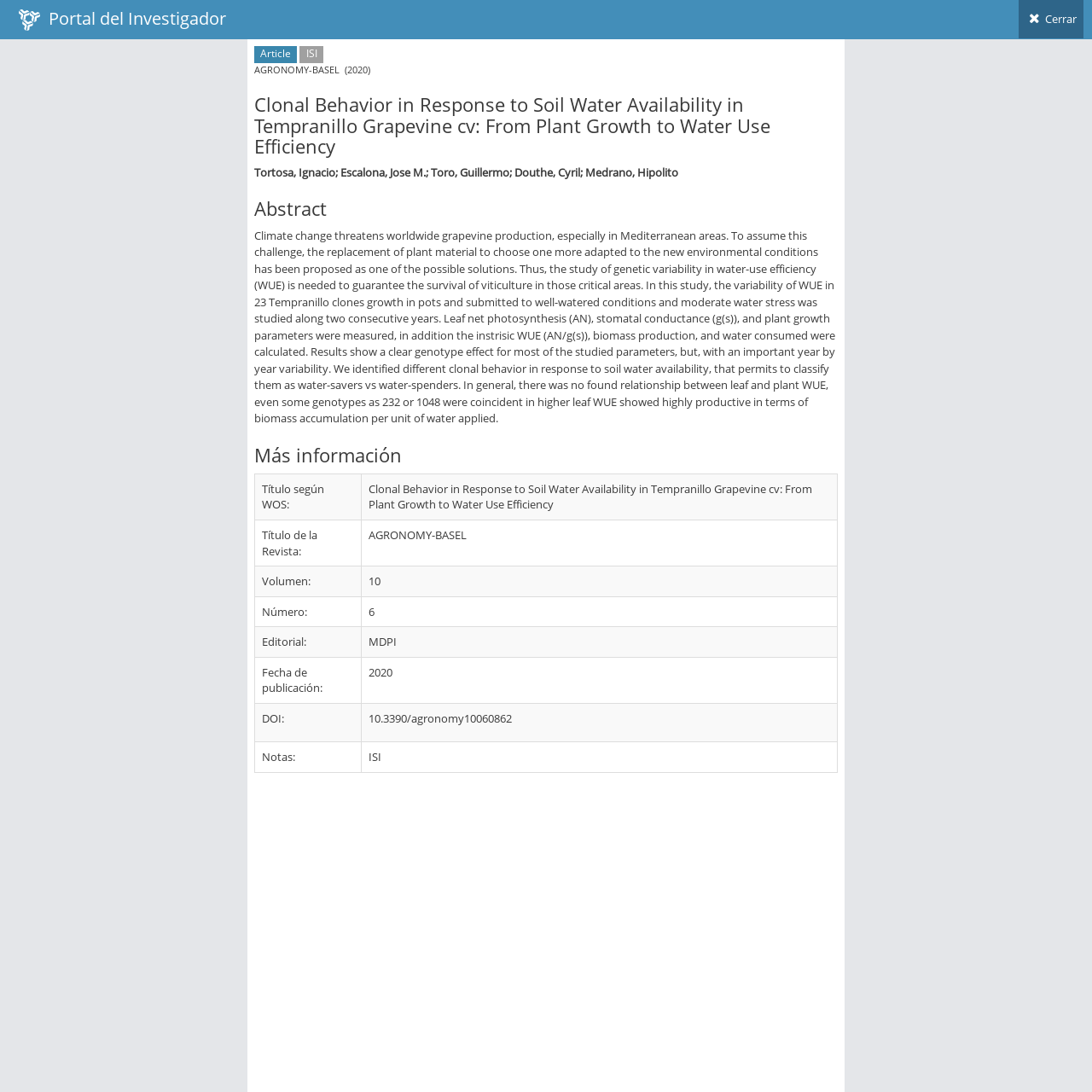Provide the bounding box coordinates of the HTML element this sentence describes: "Portal del Investigador".

[0.008, 0.0, 0.216, 0.036]